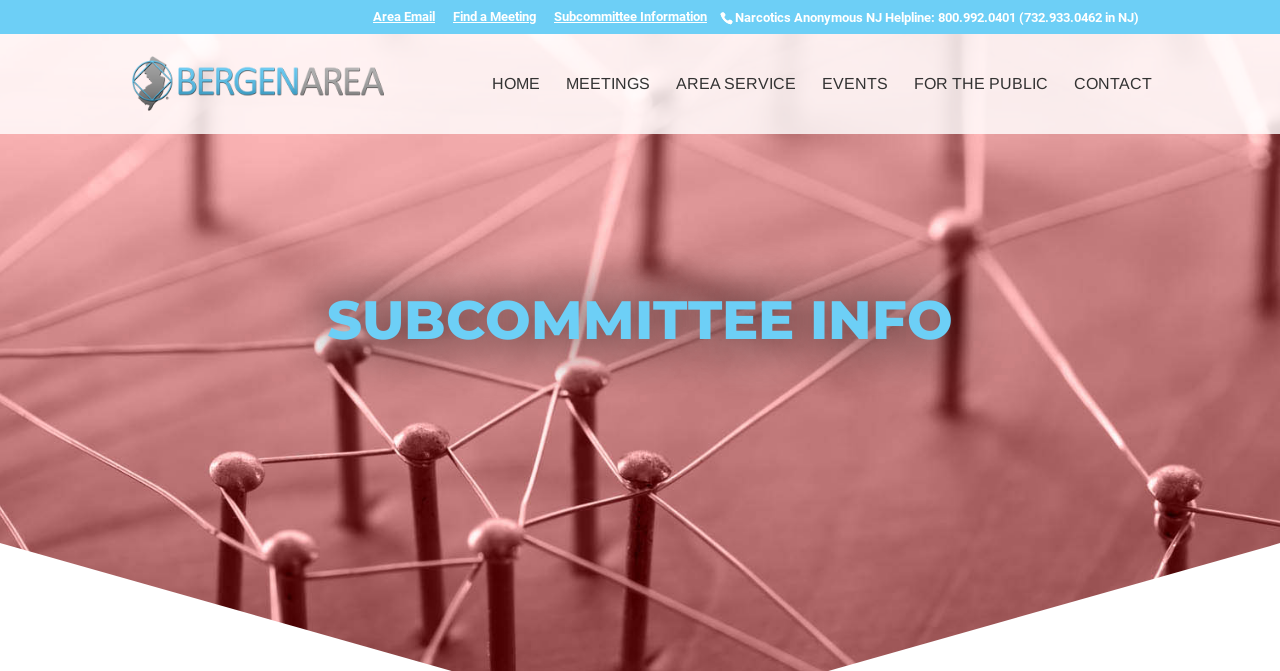Please determine the bounding box coordinates of the clickable area required to carry out the following instruction: "Send an email to the area". The coordinates must be four float numbers between 0 and 1, represented as [left, top, right, bottom].

[0.291, 0.015, 0.34, 0.048]